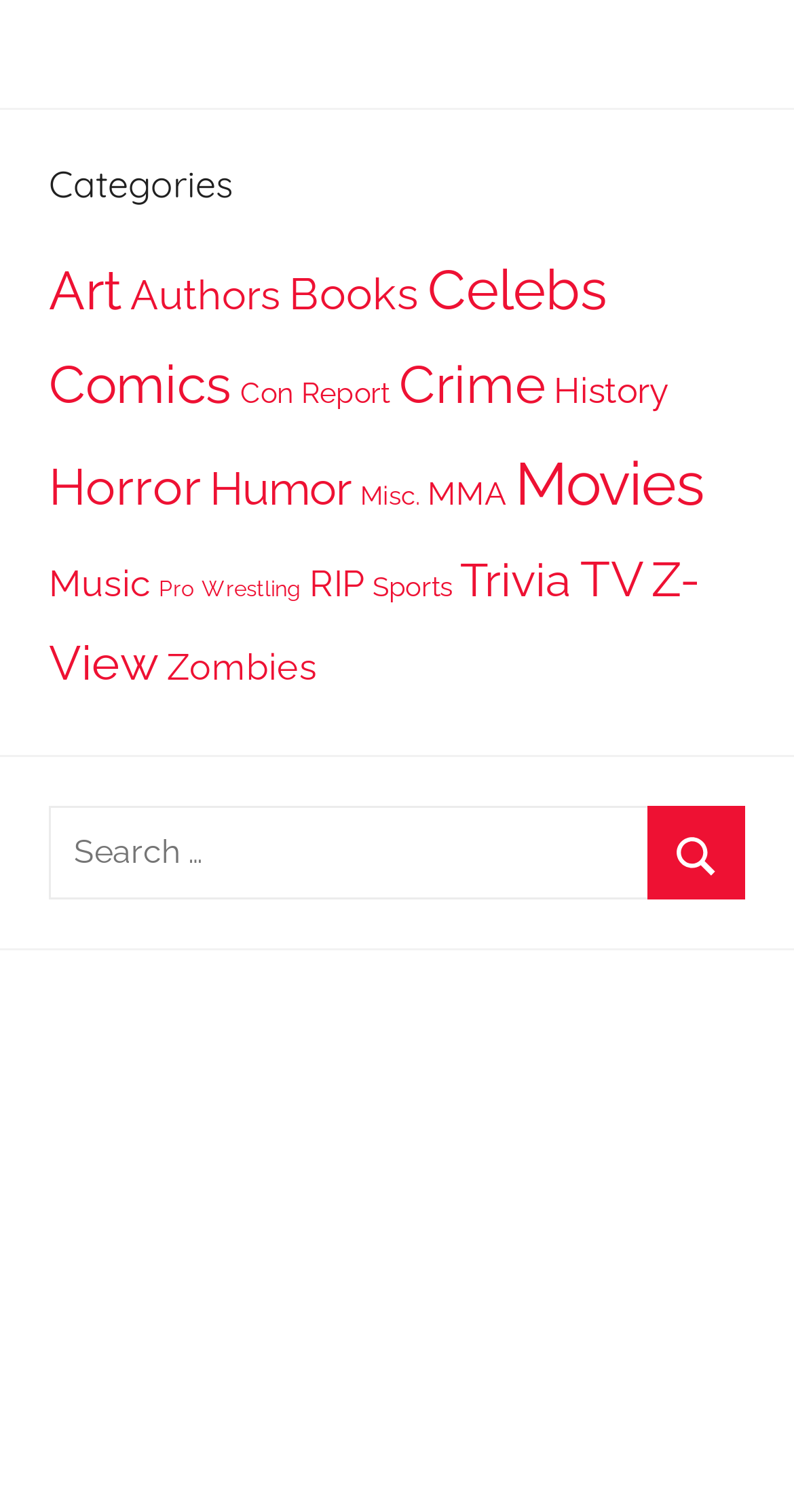Is there a search function on the webpage?
Provide a one-word or short-phrase answer based on the image.

Yes